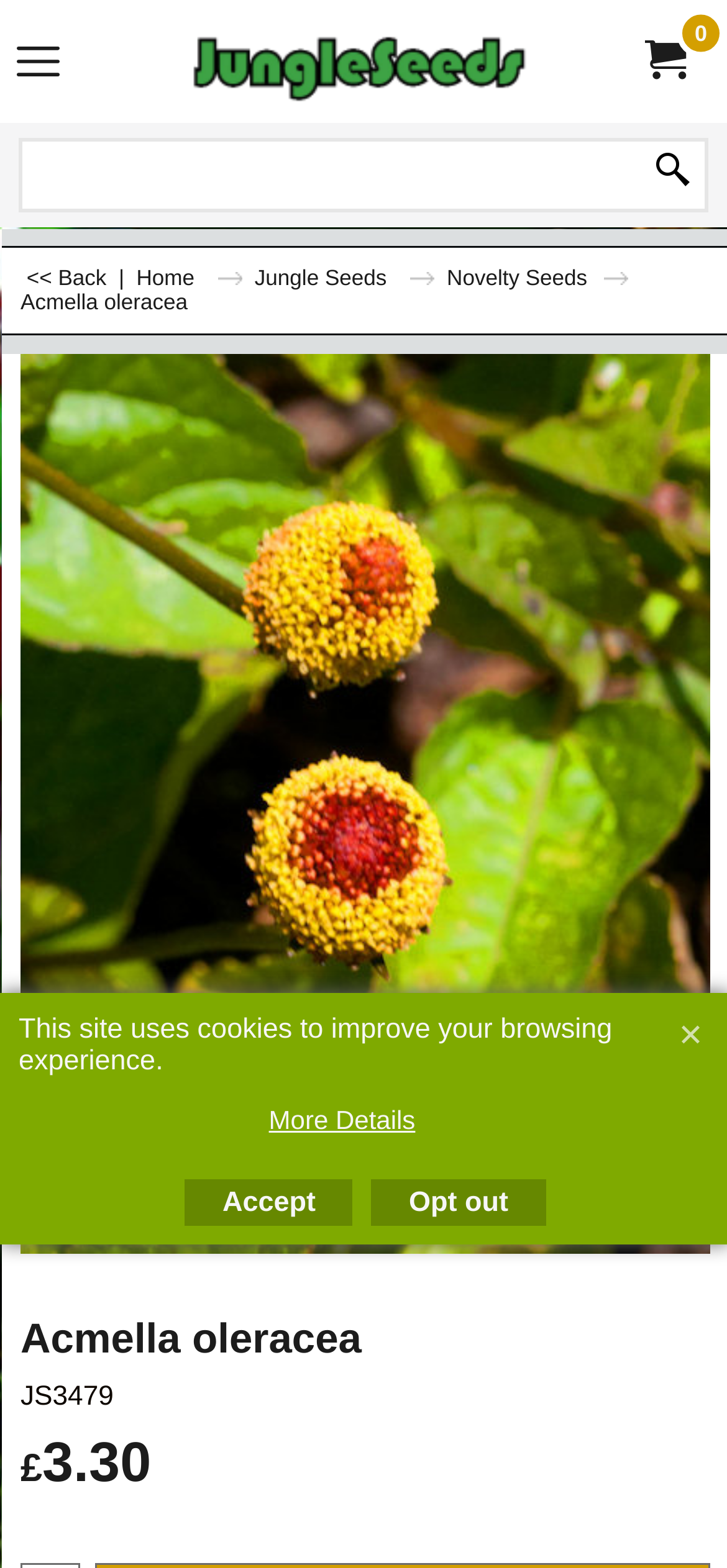Locate the coordinates of the bounding box for the clickable region that fulfills this instruction: "Go back".

[0.028, 0.17, 0.155, 0.185]